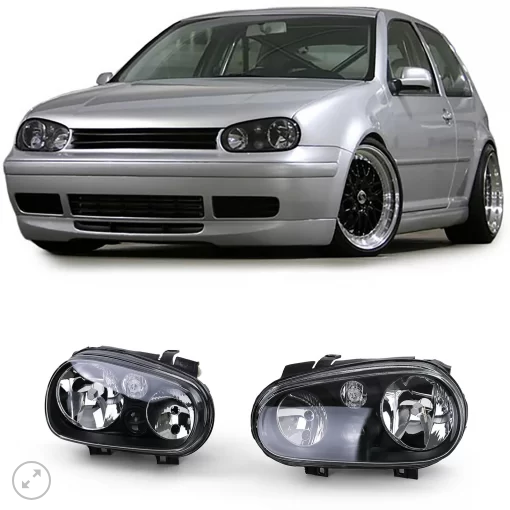Respond to the question below with a single word or phrase:
What is the target audience for these smoked headlights?

Enthusiasts and collectors